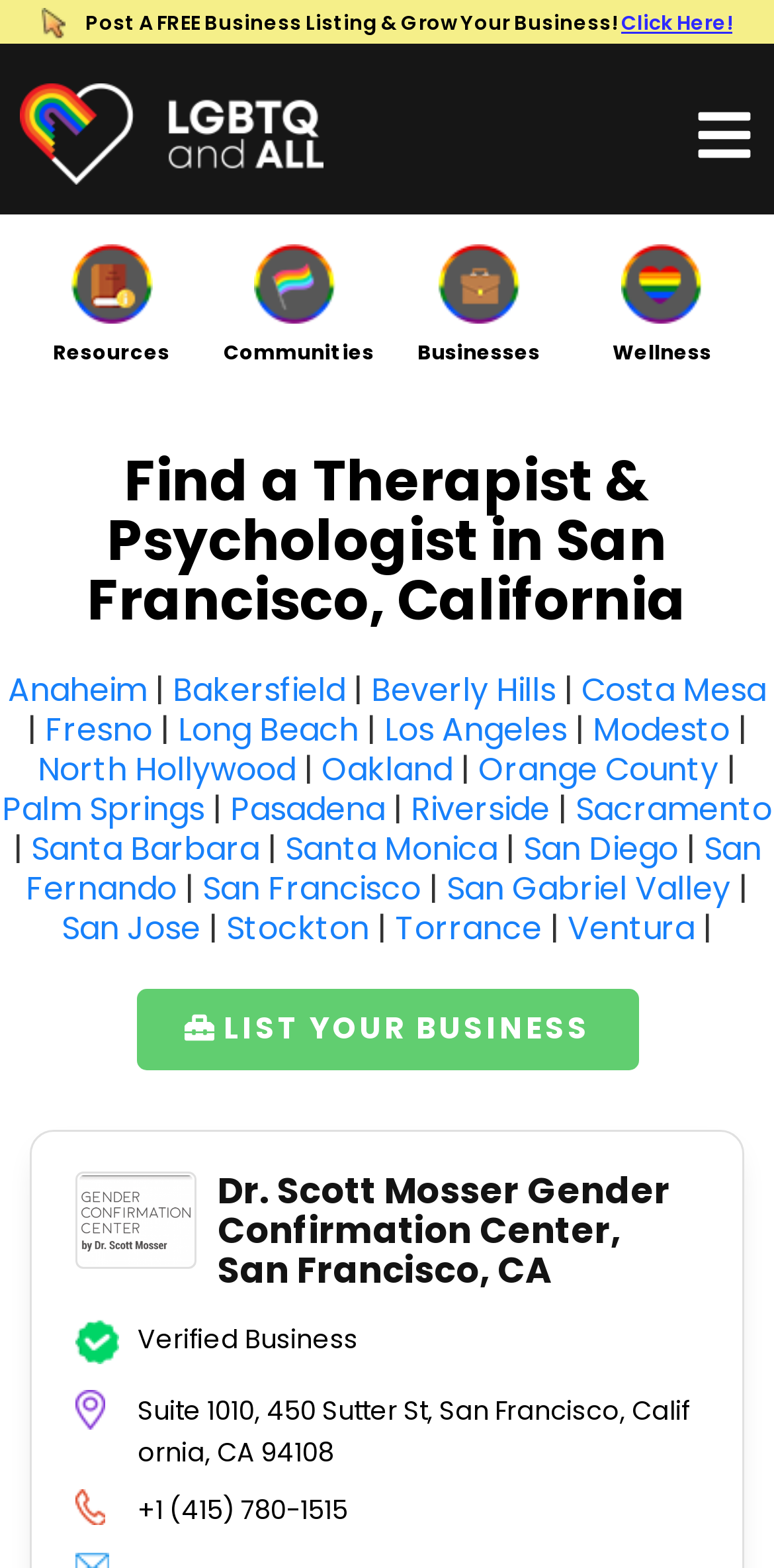What is the purpose of this webpage?
Please give a detailed and elaborate explanation in response to the question.

Based on the webpage's content, it appears to be a directory or listing of gender confirmation clinics and doctors in San Francisco, California. The webpage provides a list of clinics and doctors with their addresses, phone numbers, and other relevant information, suggesting that its purpose is to help users find and connect with these services.